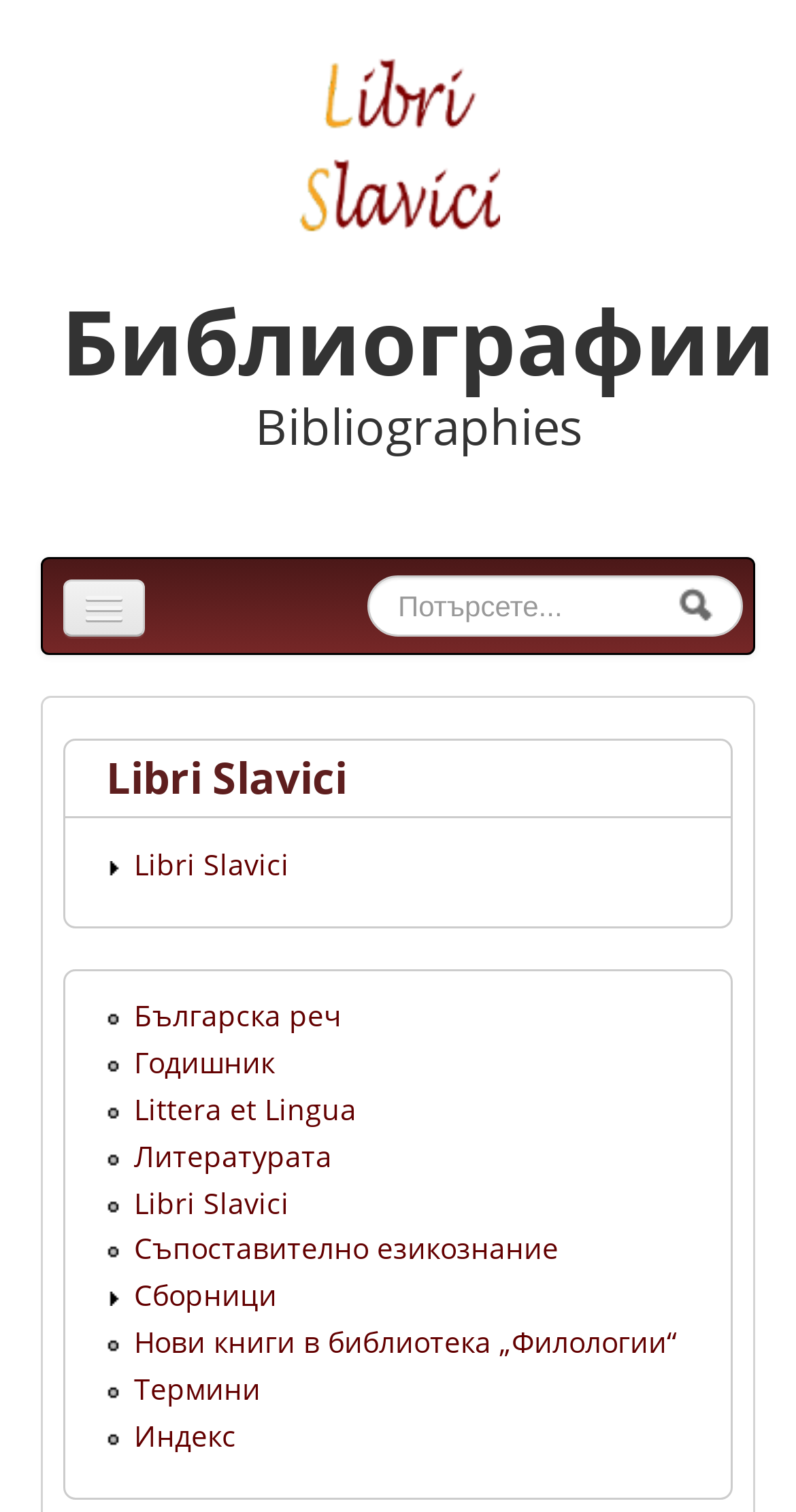Provide your answer to the question using just one word or phrase: How many links are there in the navigation?

7